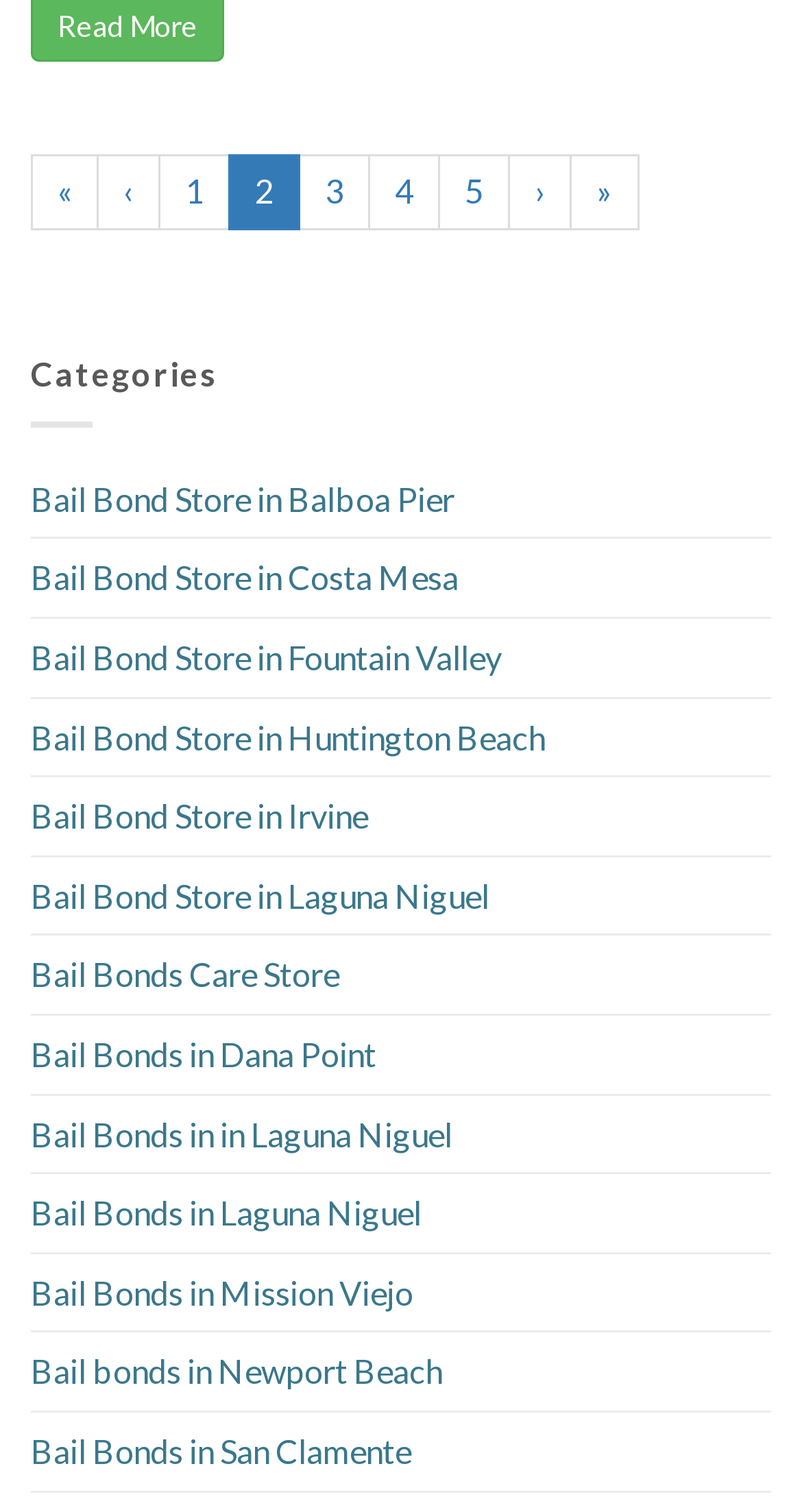How many links are there on the page? Observe the screenshot and provide a one-word or short phrase answer.

15